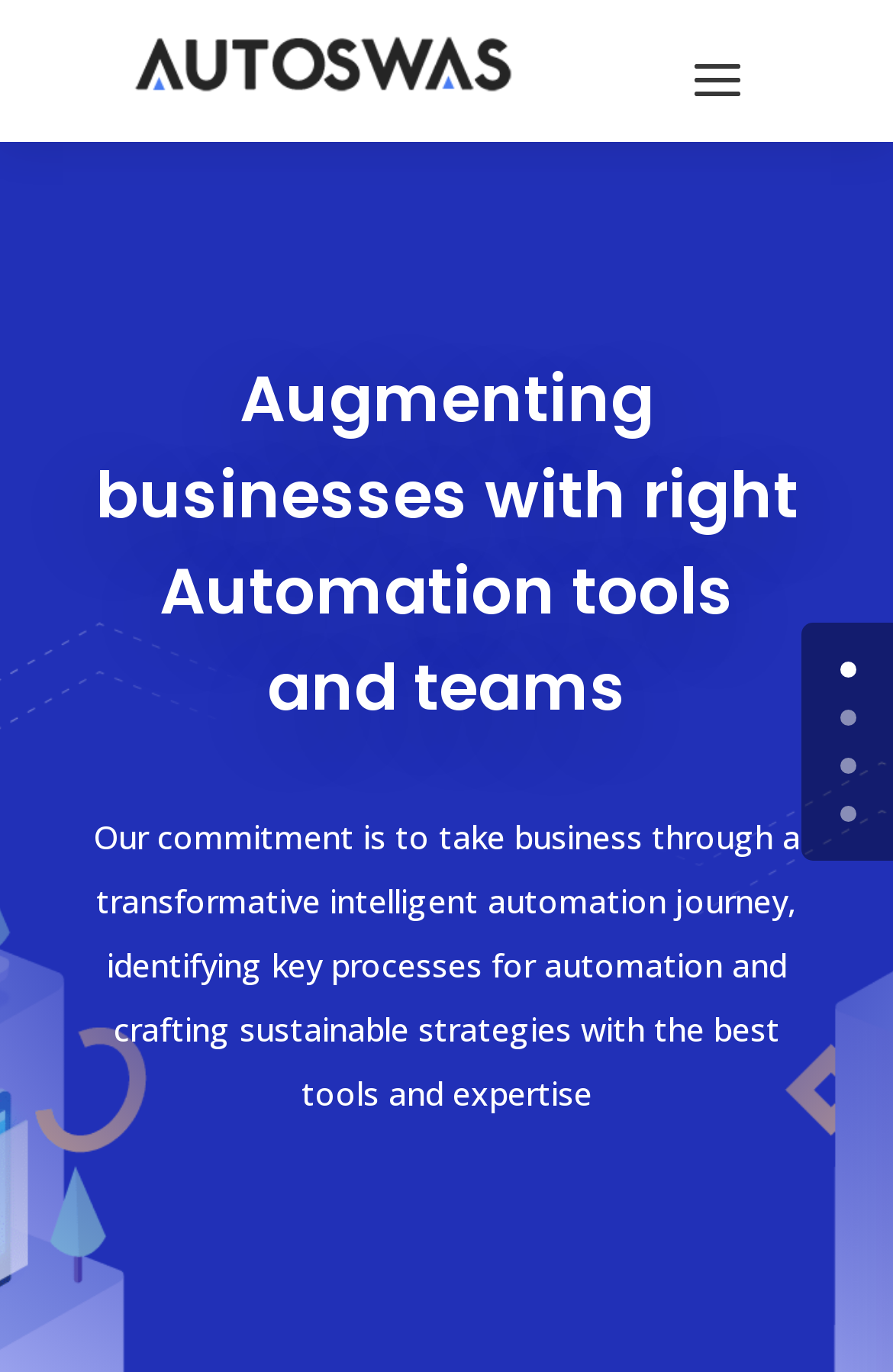Using the information in the image, give a comprehensive answer to the question: 
What is the main topic of this blog?

Based on the heading 'Augmenting businesses with right Automation tools and teams' and the static text that follows, it is clear that the main topic of this blog is related to automation tools and teams, and how they can be used to transform businesses.